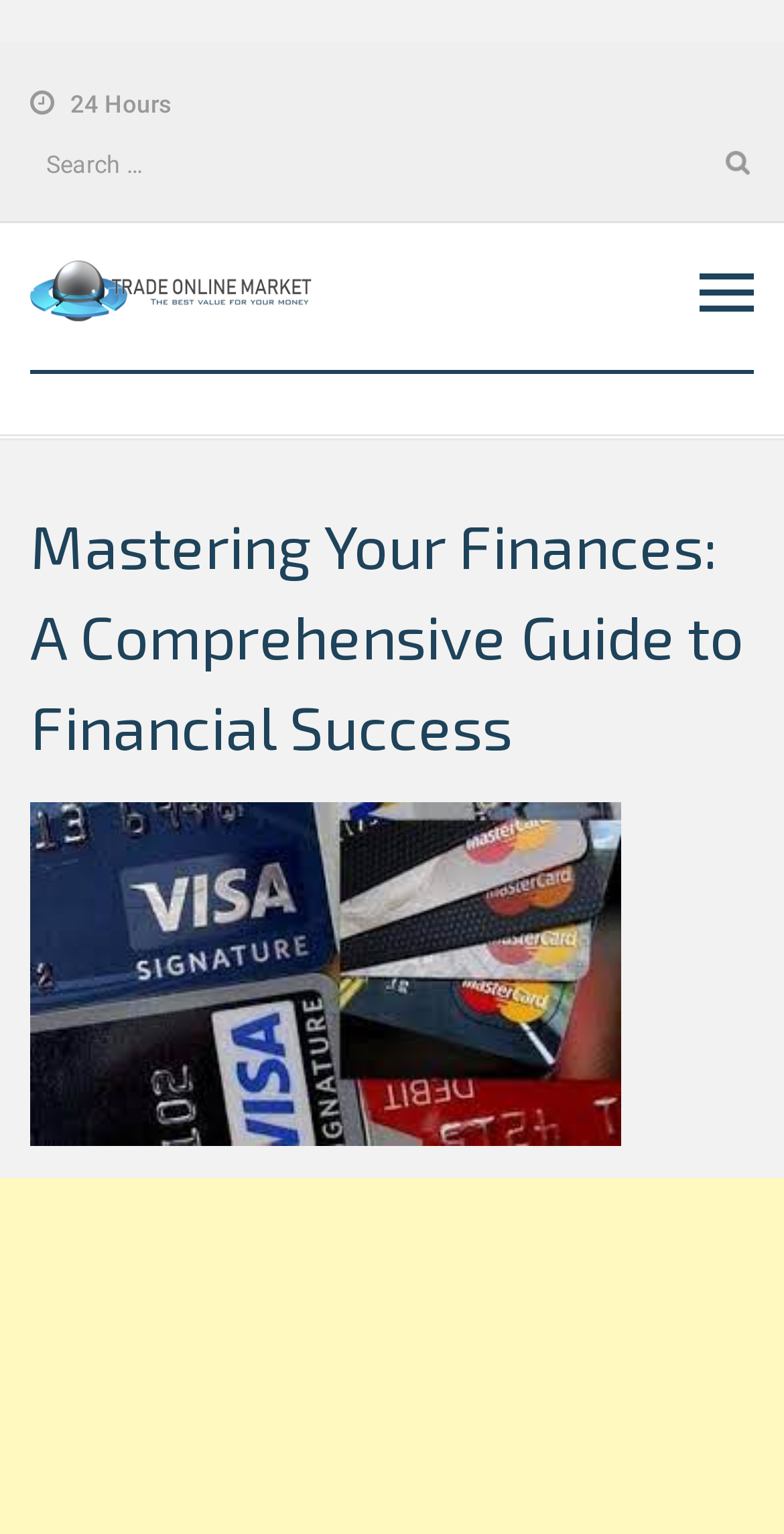Please give a succinct answer using a single word or phrase:
What is the purpose of the search box?

Search for: